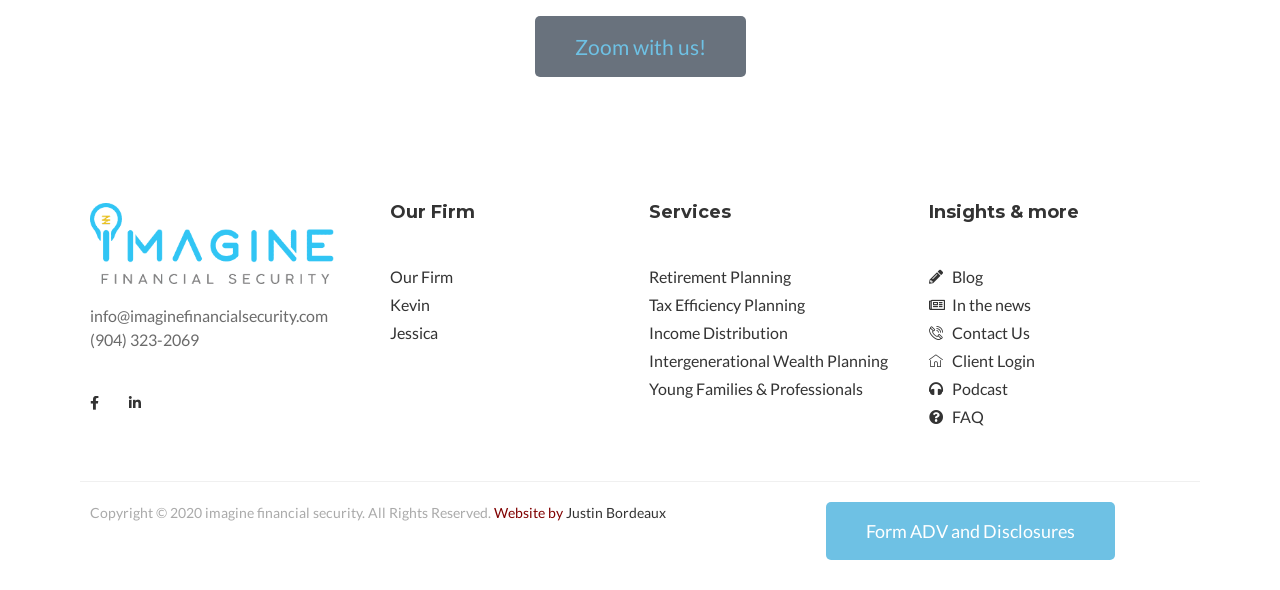Provide your answer to the question using just one word or phrase: What is the phone number of the company?

(904) 323-2069